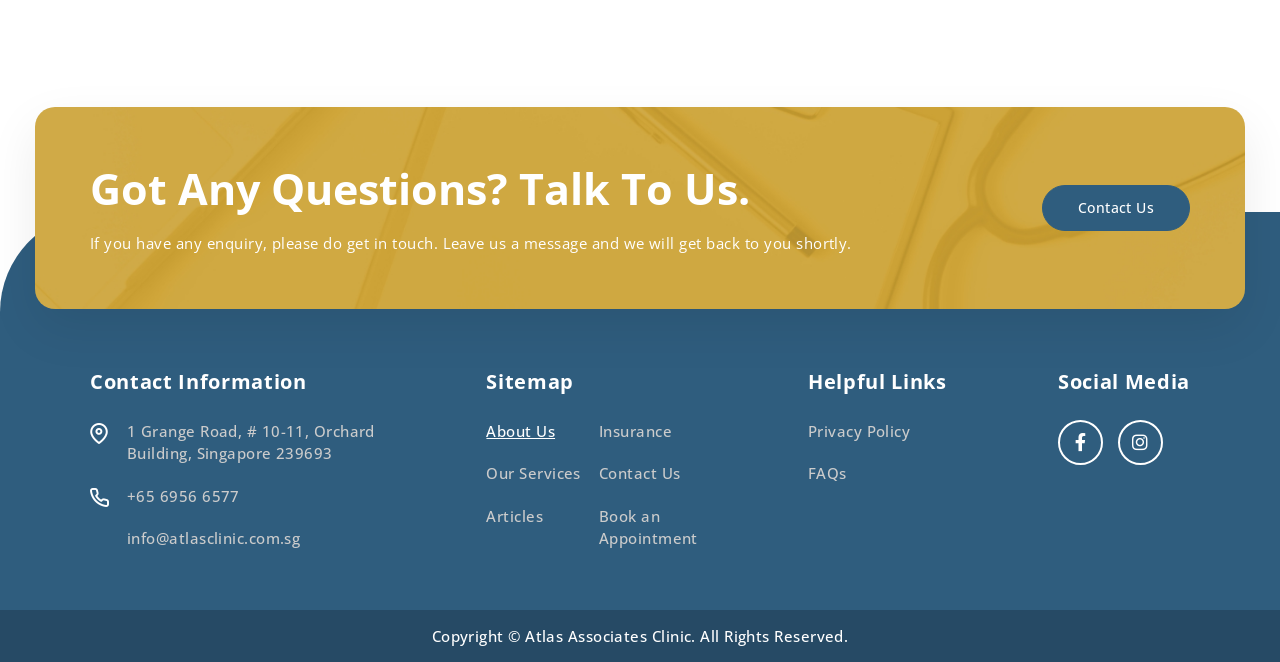Specify the bounding box coordinates of the area to click in order to execute this command: 'View our contact information'. The coordinates should consist of four float numbers ranging from 0 to 1, and should be formatted as [left, top, right, bottom].

[0.07, 0.557, 0.293, 0.634]